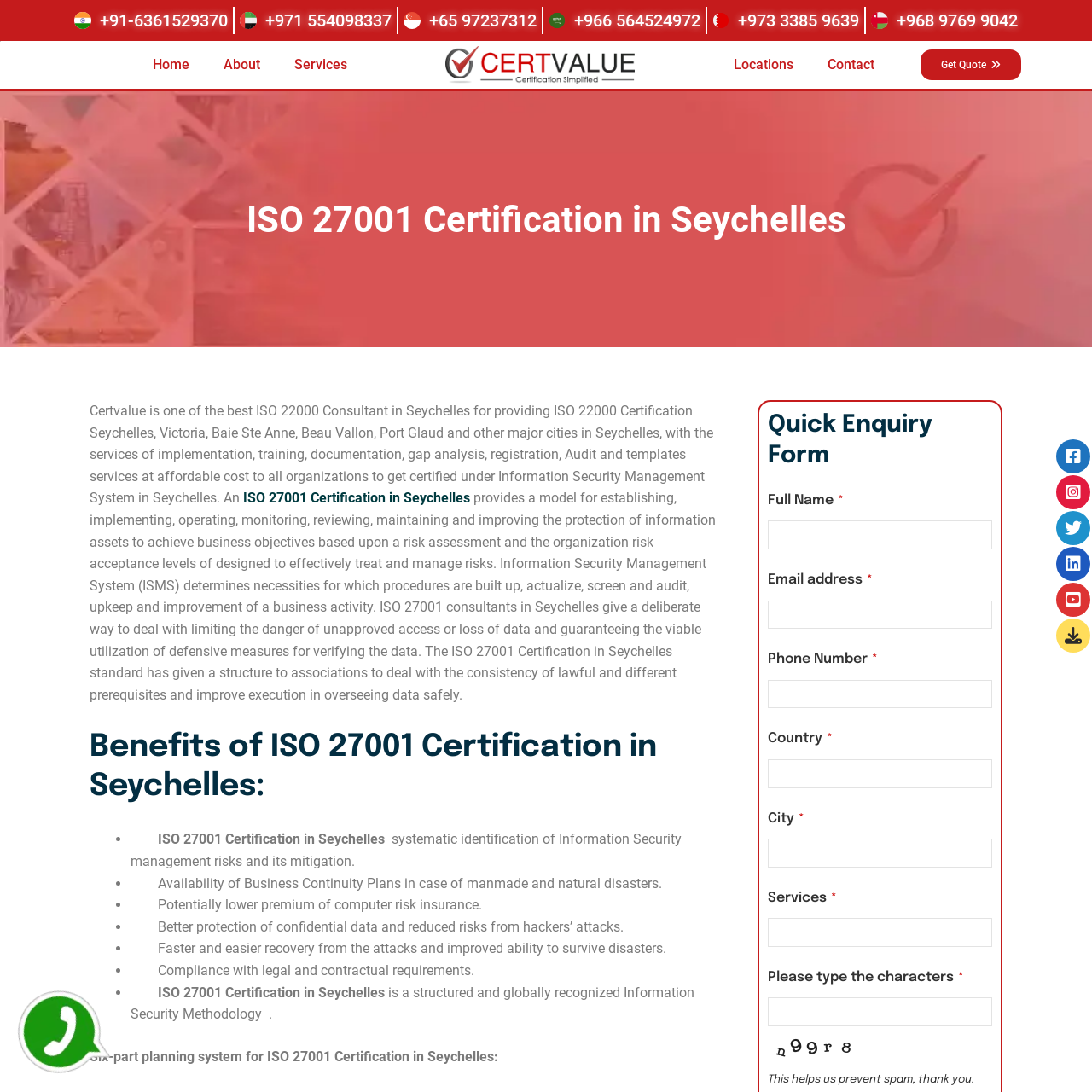How many social media links are there at the bottom of the webpage?
Examine the screenshot and reply with a single word or phrase.

6